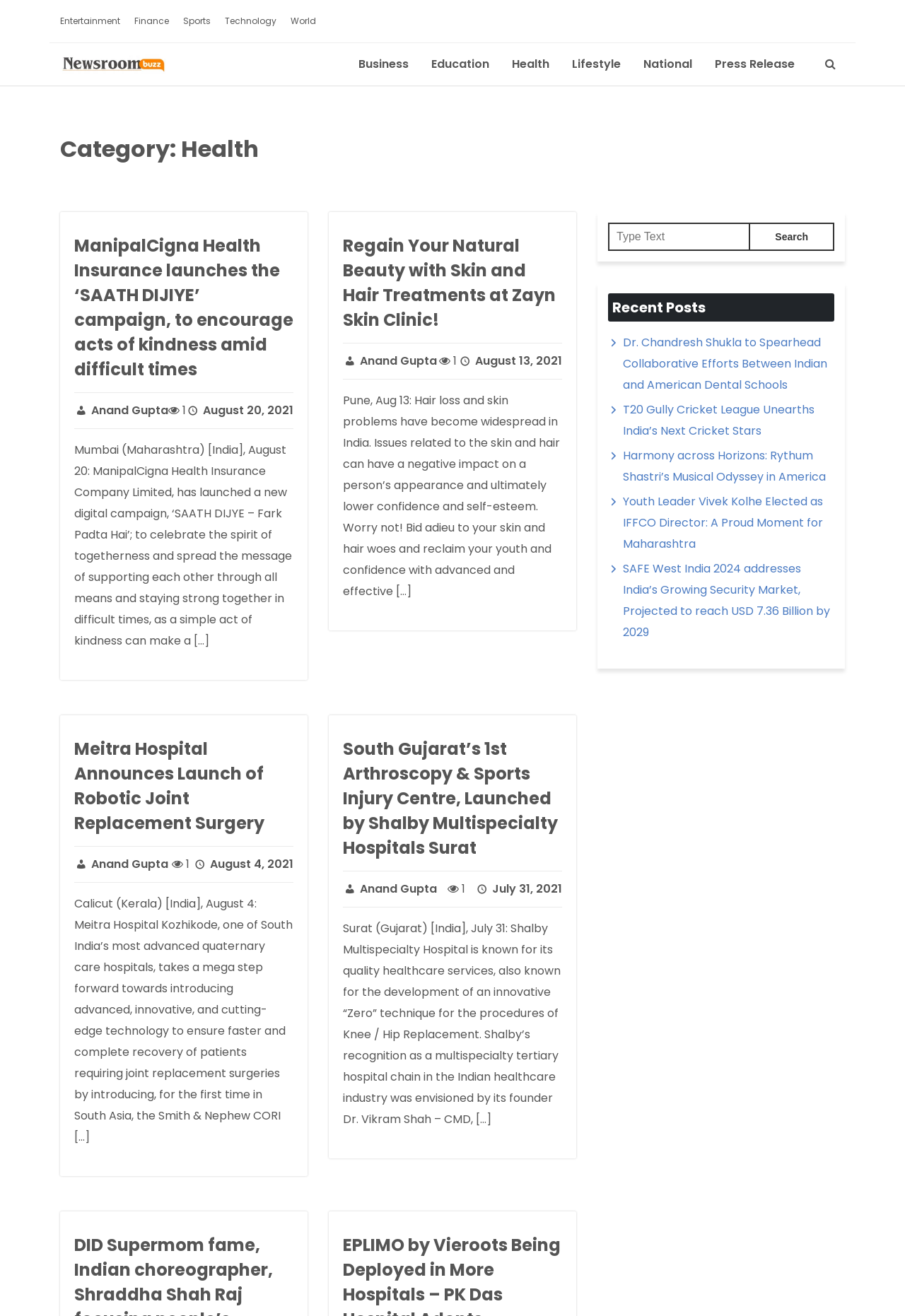What is the purpose of the search box?
Give a single word or phrase answer based on the content of the image.

To search for content